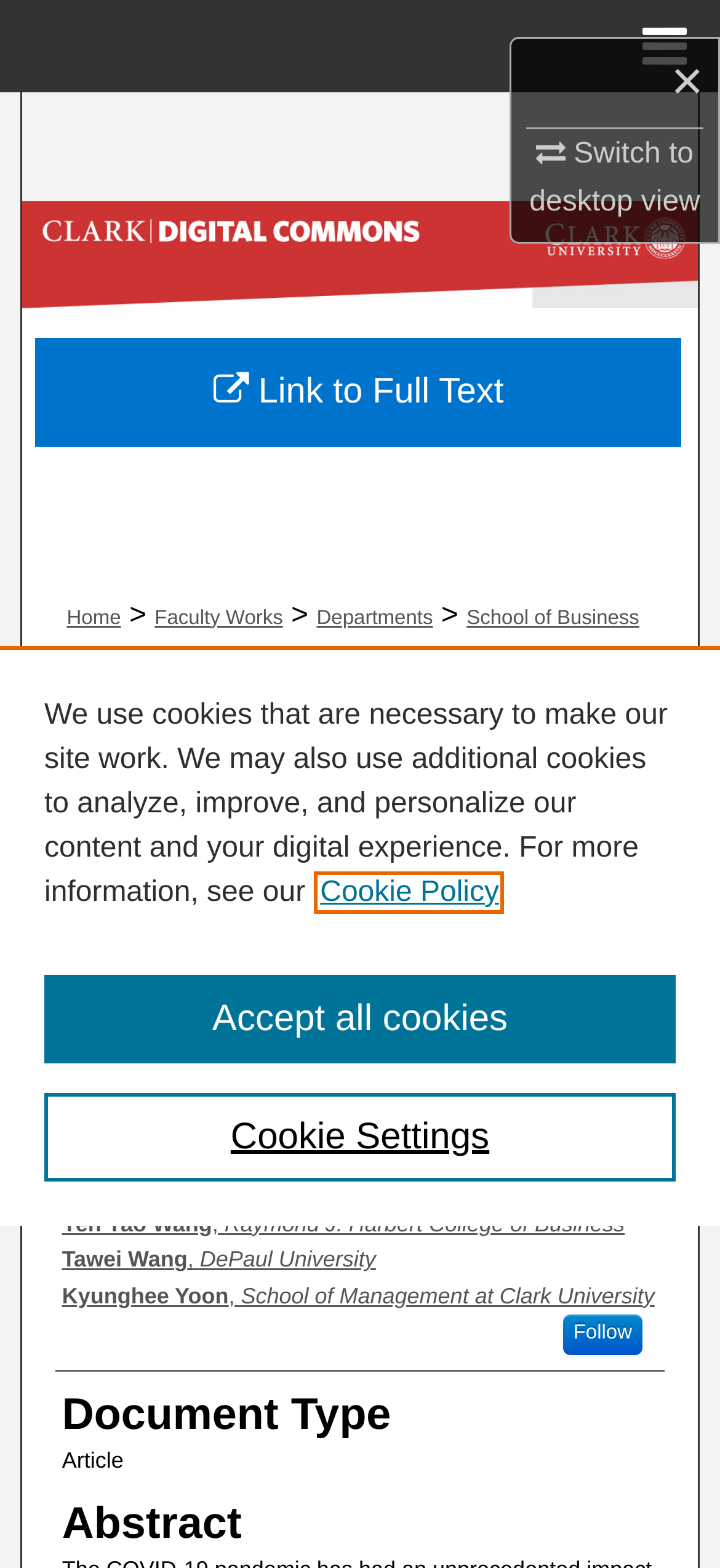What is the type of document?
Carefully analyze the image and provide a detailed answer to the question.

I found the answer by looking at the heading element 'Document Type' and its corresponding static text element 'Article', which indicates the type of document being presented.